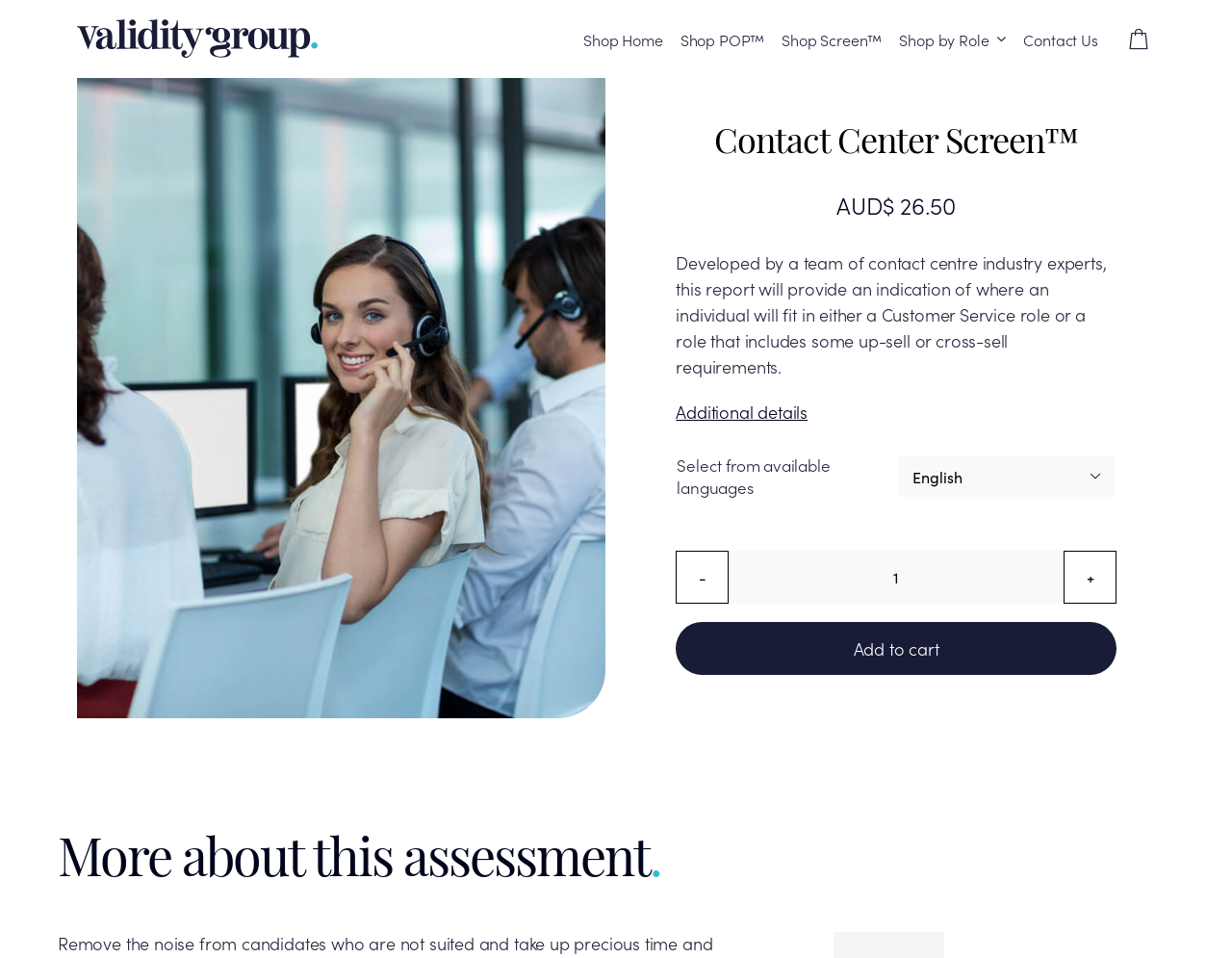Summarize the contents and layout of the webpage in detail.

This webpage is about a product called "Contact Center Screen" from Validity Group. At the top left corner, there is a logo of Validity Group. On the top right side, there is a navigation menu with links to "Shop Home", "Shop POP", "Shop Screen", "Shop by Role", and "Contact Us". Below the navigation menu, there is a cart section with a link to view the cart contents.

The main content of the page is divided into two sections. On the left side, there is a heading "Contact Center Screen" followed by a description of the product, which is a report that provides an indication of where an individual will fit in a customer service role or a role with up-sell or cross-sell requirements. Below the description, there are links to "Additional details" and a combobox to select from available languages.

On the right side, there is a section to purchase the product, with the price displayed as "AUD$26.50". There are buttons to decrease or increase the product quantity, and an "Add to cart" button. At the bottom of the page, there is a heading "More about this assessment" which may lead to additional information about the product.